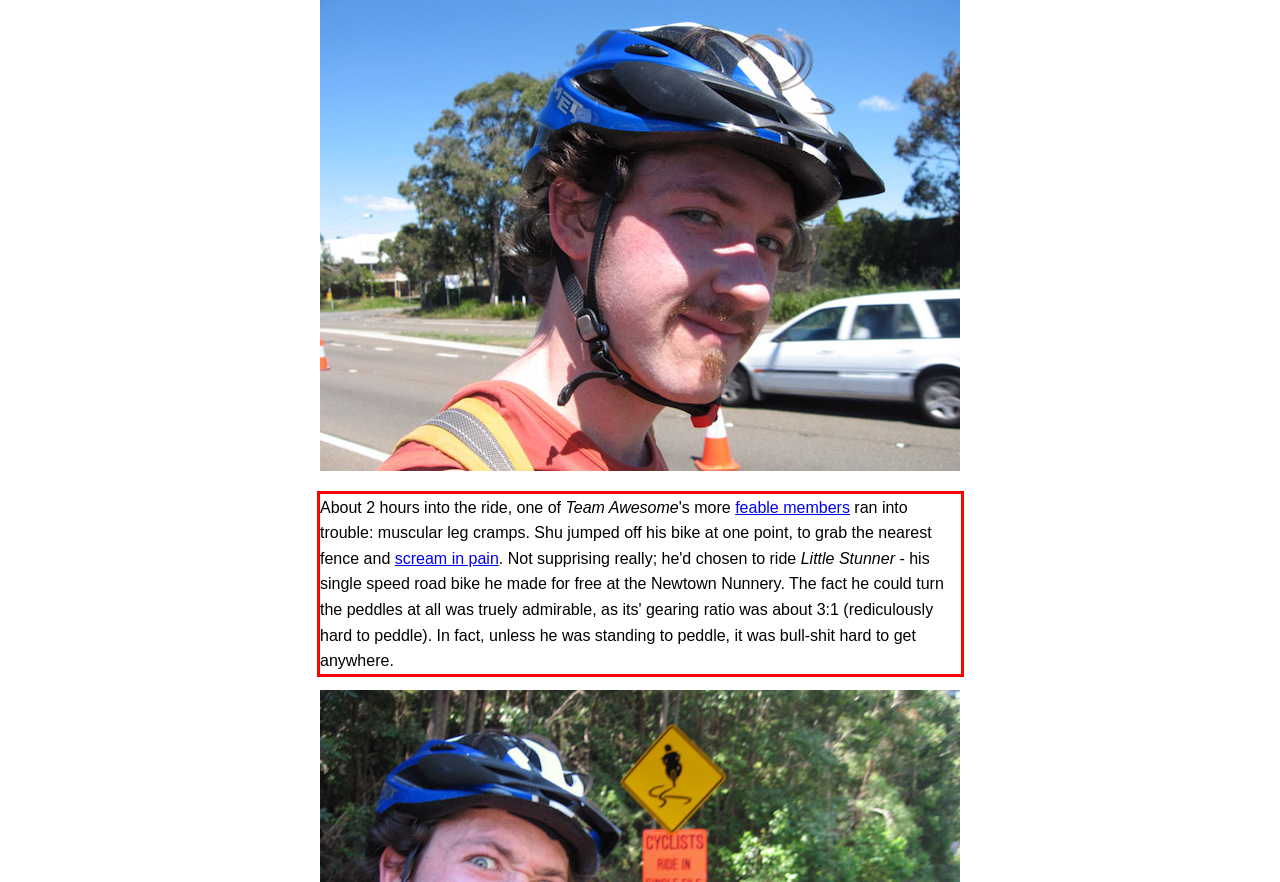You are looking at a screenshot of a webpage with a red rectangle bounding box. Use OCR to identify and extract the text content found inside this red bounding box.

About 2 hours into the ride, one of Team Awesome's more feable members ran into trouble: muscular leg cramps. Shu jumped off his bike at one point, to grab the nearest fence and scream in pain. Not supprising really; he'd chosen to ride Little Stunner - his single speed road bike he made for free at the Newtown Nunnery. The fact he could turn the peddles at all was truely admirable, as its' gearing ratio was about 3:1 (rediculously hard to peddle). In fact, unless he was standing to peddle, it was bull-shit hard to get anywhere.